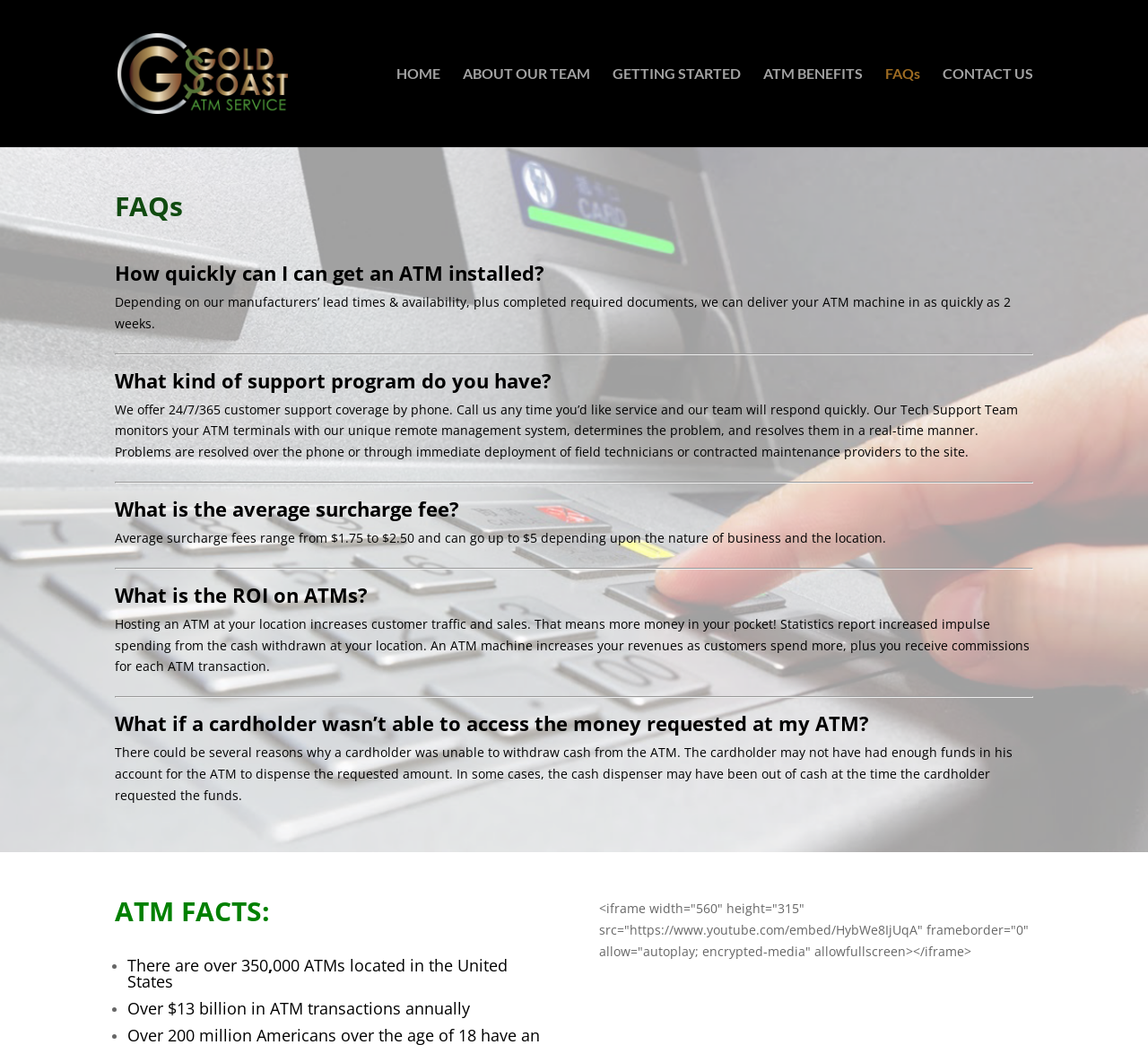What is the purpose of hosting an ATM at a location?
Provide a detailed and extensive answer to the question.

The answer to this question can be found in the fourth question of the FAQ section, which states that hosting an ATM at a location increases customer traffic and sales, resulting in more money in the pocket, and also generates commissions for each ATM transaction.